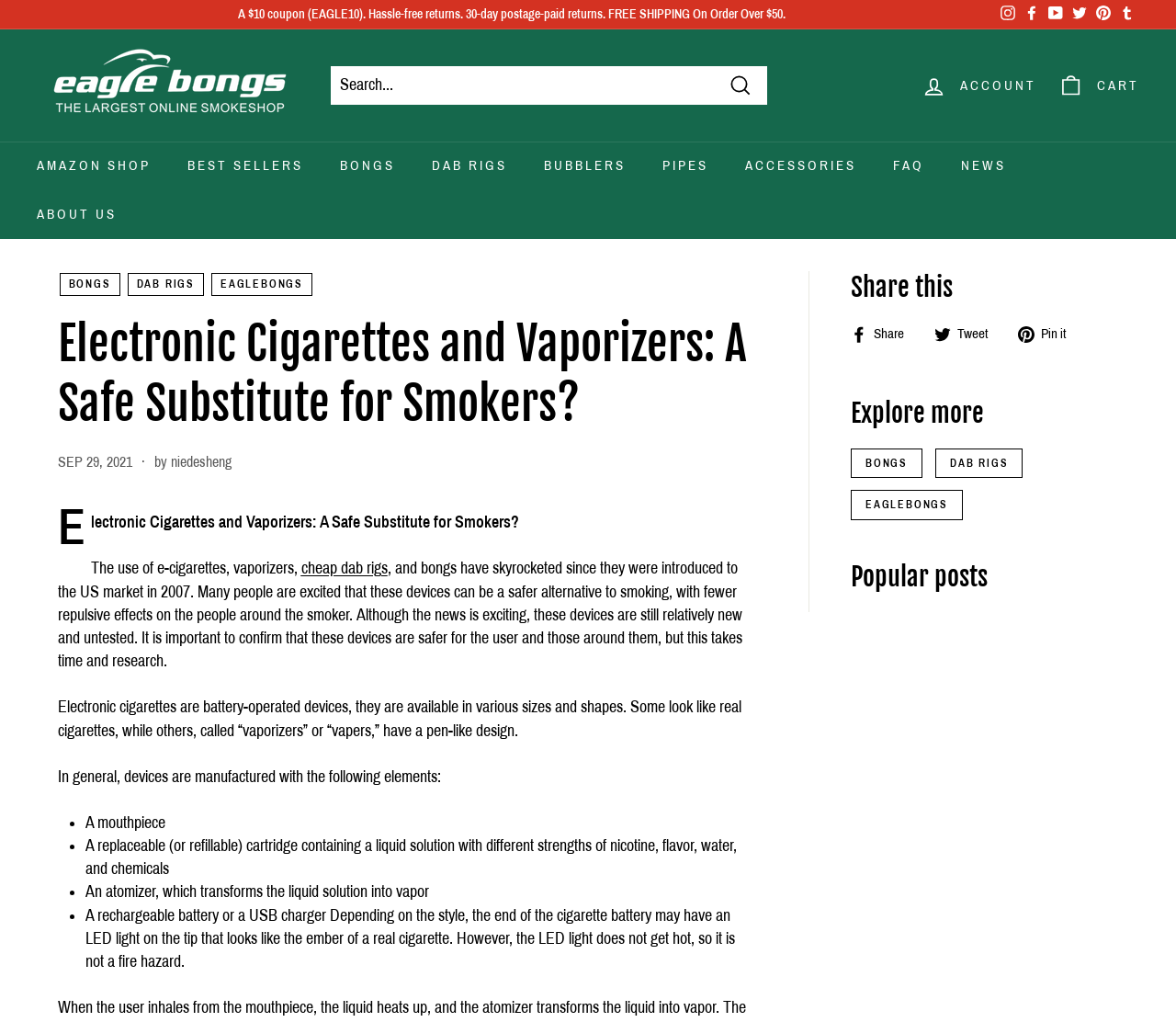Bounding box coordinates are specified in the format (top-left x, top-left y, bottom-right x, bottom-right y). All values are floating point numbers bounded between 0 and 1. Please provide the bounding box coordinate of the region this sentence describes: parent_node: Search aria-label="Search..." name="q" placeholder="Search..."

[0.281, 0.065, 0.652, 0.102]